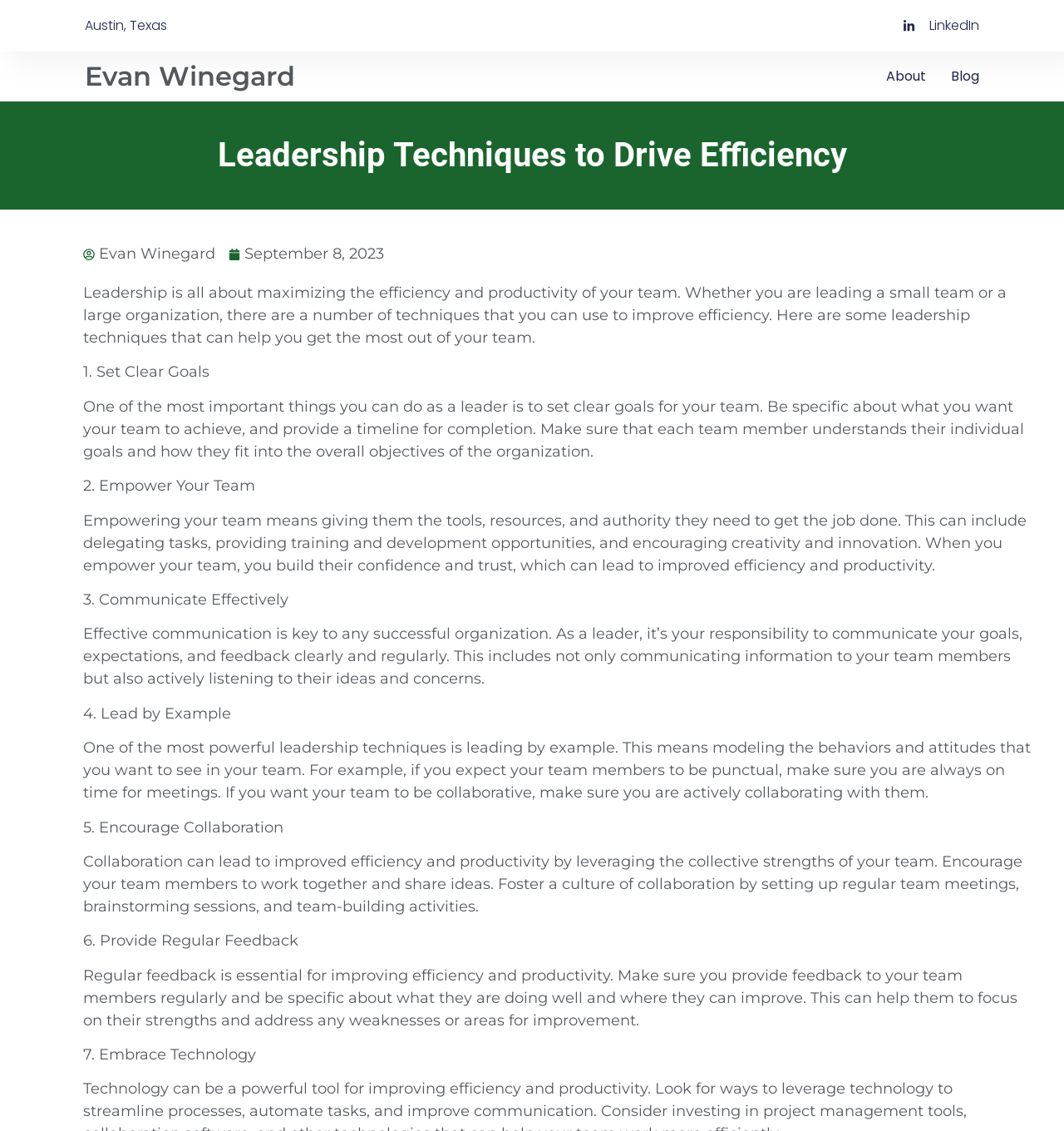Identify and extract the main heading from the webpage.

Leadership Techniques to Drive Efficiency